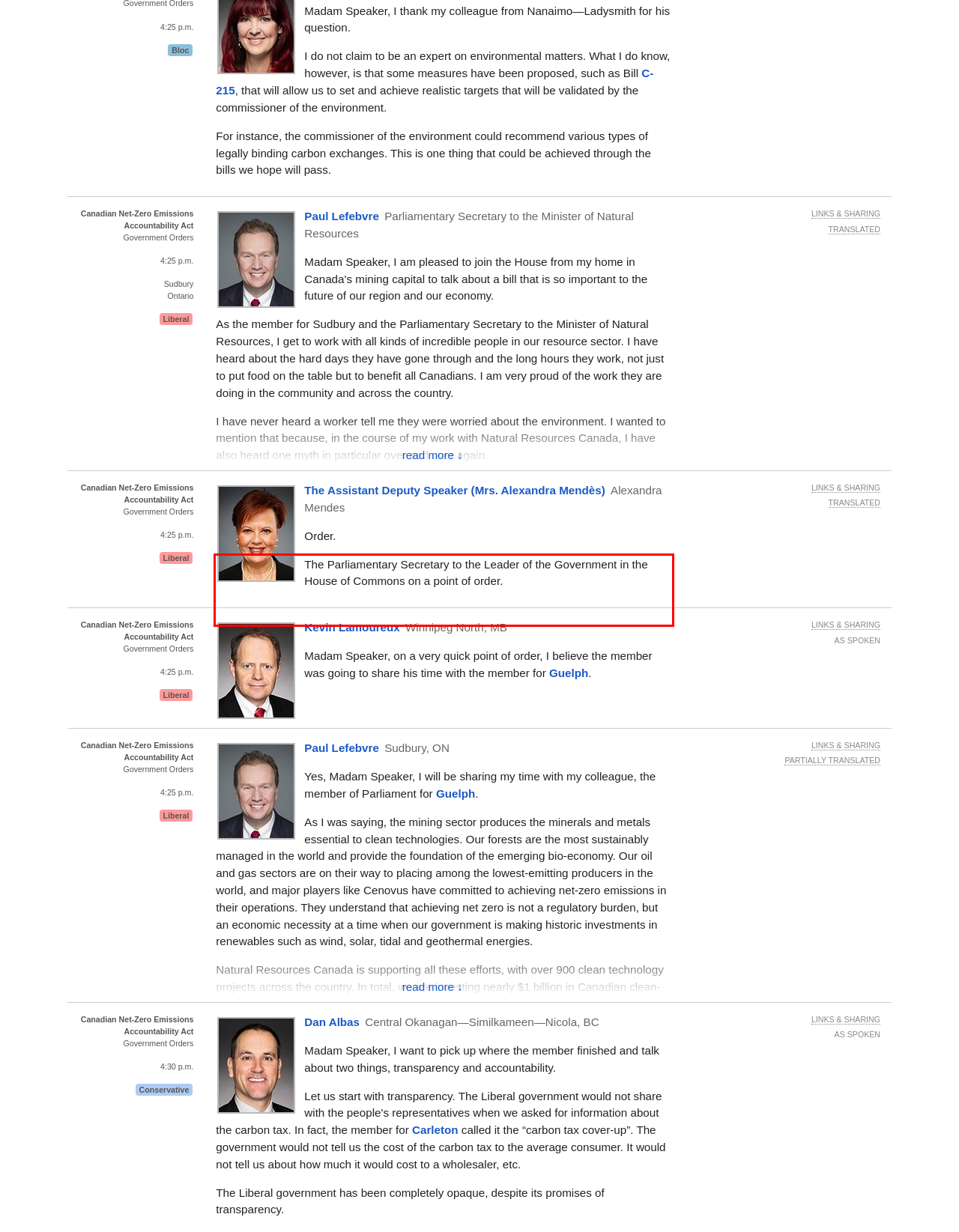Given a screenshot of a webpage, identify the red bounding box and perform OCR to recognize the text within that box.

It is my duty pursuant to Standing Order 38 to inform the House that the questions to be raised tonight at the time of adjournment are as follows: the hon. member for Nanaimo—Ladysmith, Health; the hon. member for Sherwood Park—Fort Saskatchewan, Foreign Affairs.